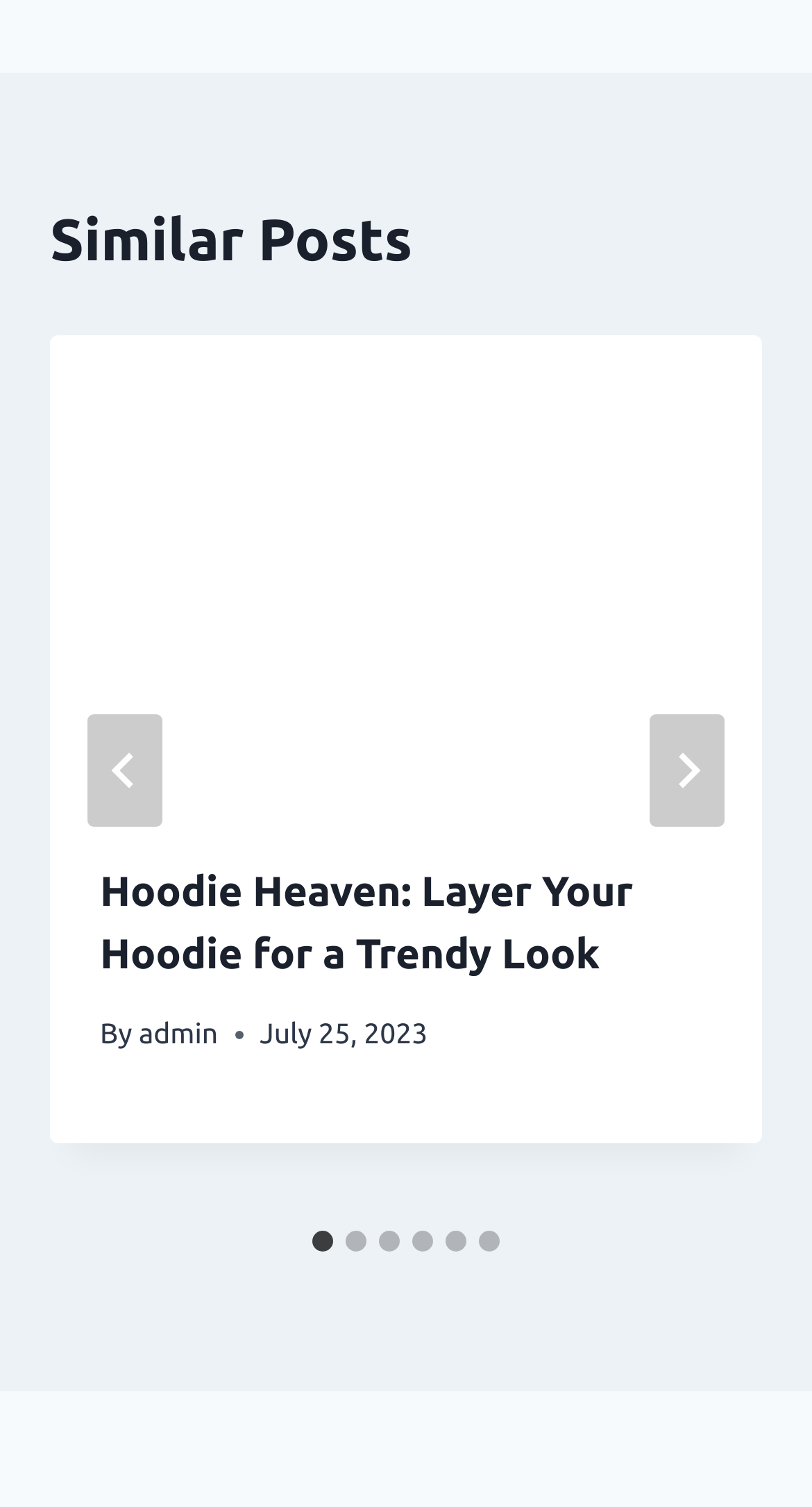Determine the bounding box coordinates of the section I need to click to execute the following instruction: "View post details". Provide the coordinates as four float numbers between 0 and 1, i.e., [left, top, right, bottom].

[0.062, 0.222, 0.938, 0.537]